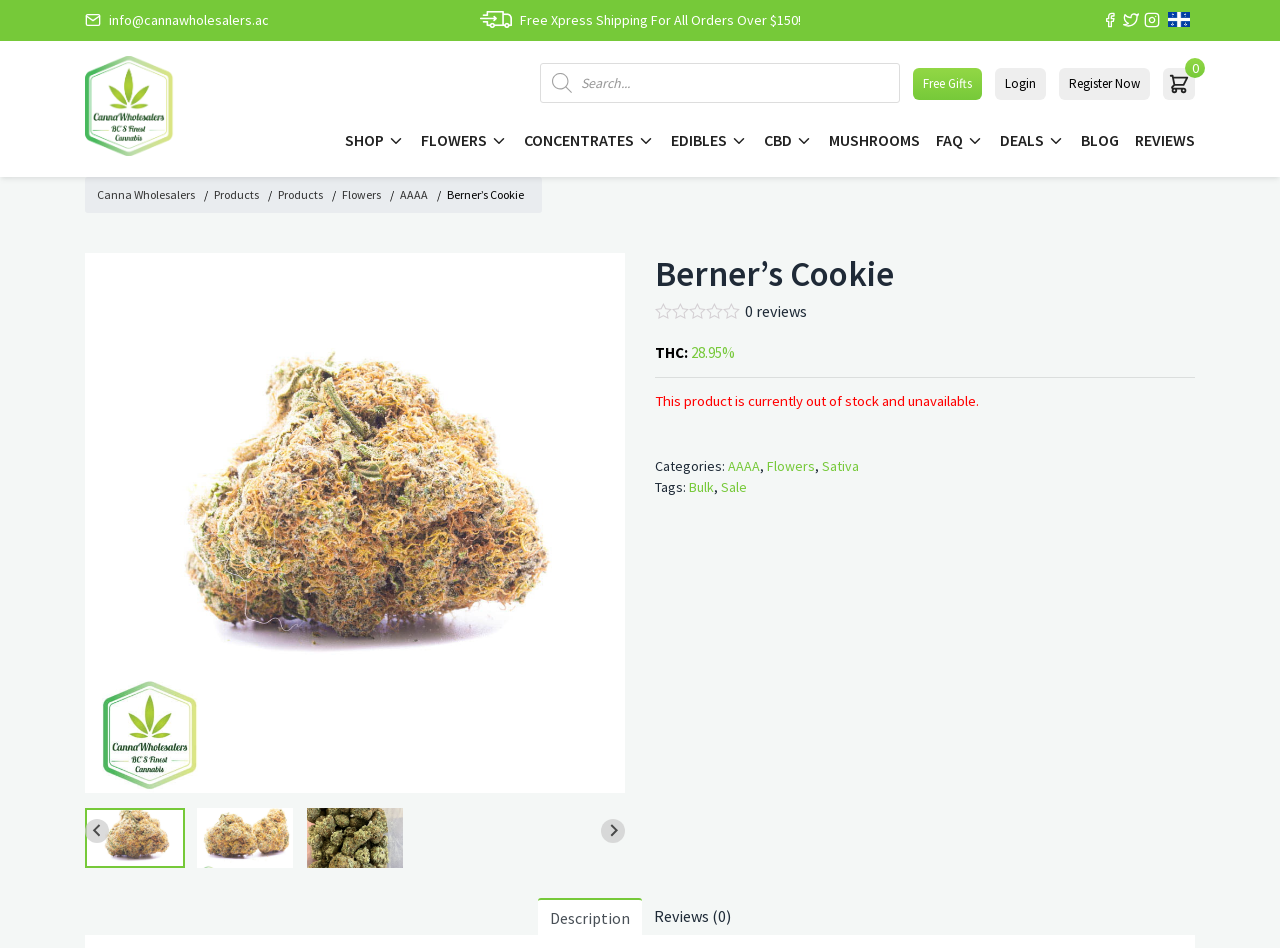Based on the element description CBD, identify the bounding box of the UI element in the given webpage screenshot. The coordinates should be in the format (top-left x, top-left y, bottom-right x, bottom-right y) and must be between 0 and 1.

[0.597, 0.136, 0.635, 0.158]